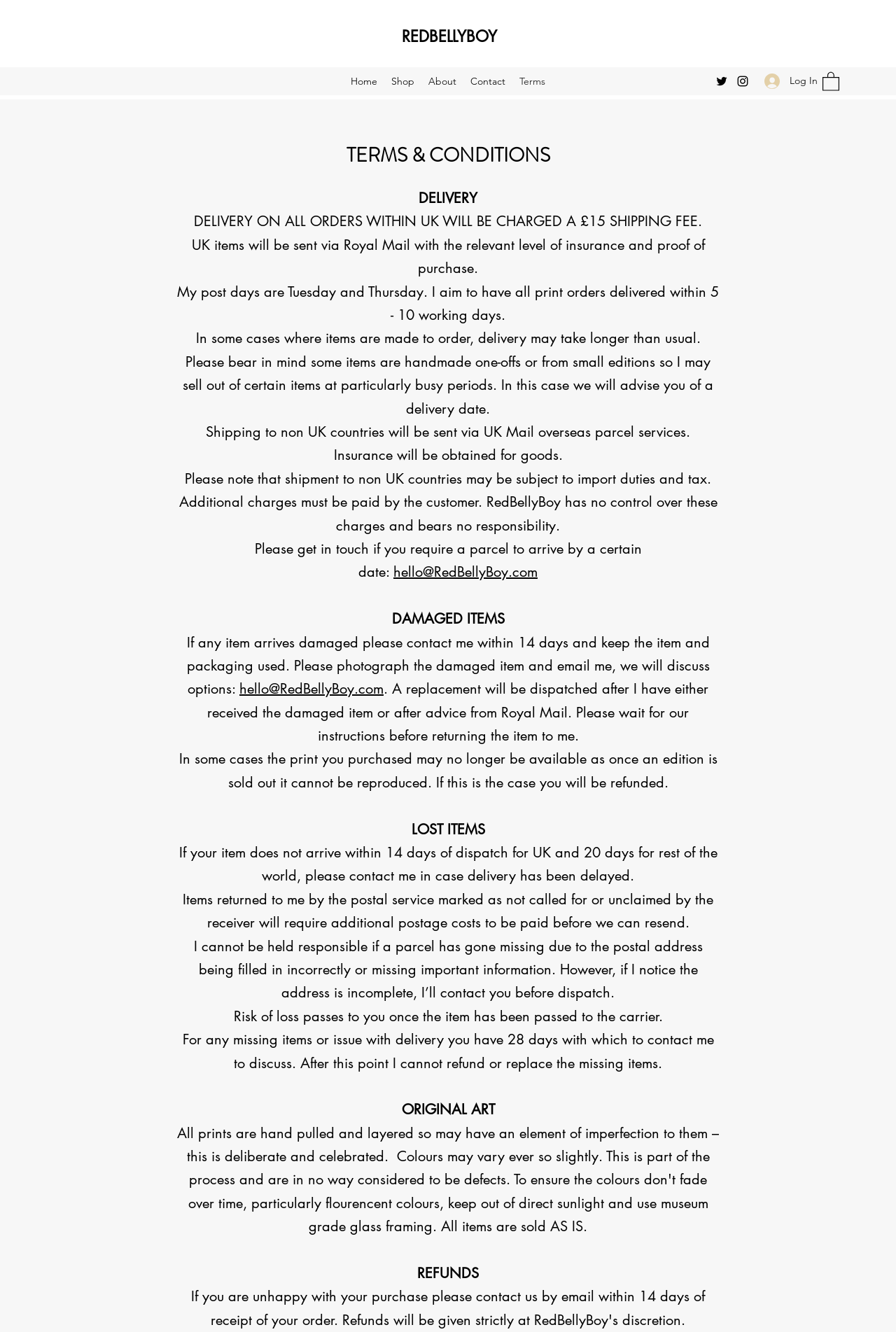Offer an in-depth caption of the entire webpage.

The webpage is titled "Terms | RedBellyBoy" and appears to be a terms and conditions page for an e-commerce website. At the top of the page, there is a navigation bar with links to "Home", "Shop", "About", "Contact", and "Terms". To the right of the navigation bar, there is a social media bar with links to Twitter and Instagram, each accompanied by an icon. 

Below the navigation bar, there is a prominent heading "TERMS & CONDITIONS" followed by several sections of text describing the website's policies on delivery, shipping, and refunds. The delivery section explains the shipping fees, delivery times, and procedures for handling damaged or lost items. The text is organized into paragraphs with clear headings, making it easy to read and understand.

To the top right of the page, there is a "Log In" button accompanied by an icon. Next to it, there is another button with an icon, but no text. 

The overall layout of the page is clean and easy to navigate, with clear headings and concise text. The use of icons and buttons adds a touch of visual appeal to the page.